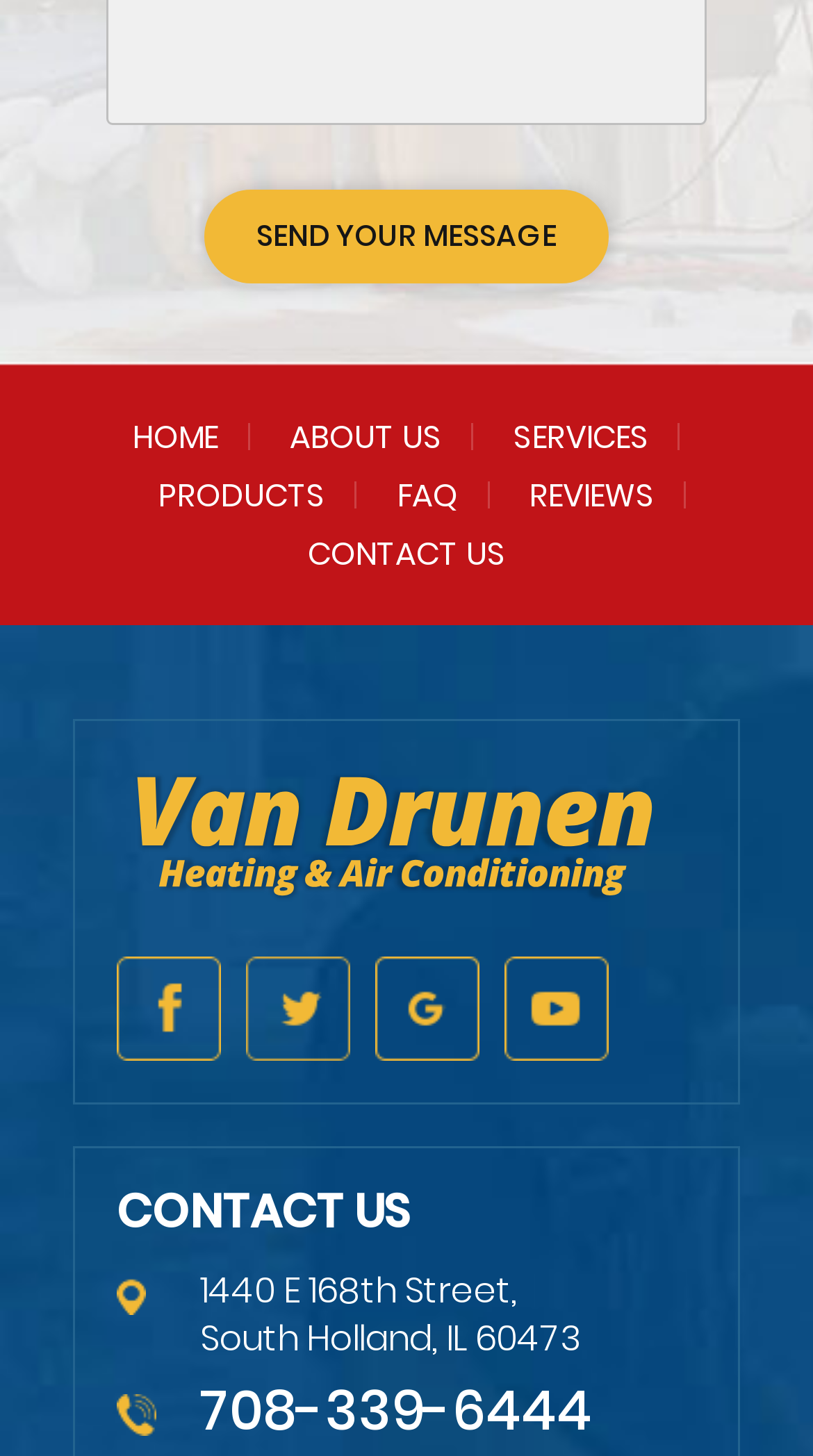What is the address of the physical location?
Please ensure your answer to the question is detailed and covers all necessary aspects.

The webpage provides the physical address of the website owner or administrator, which is 1440 E 168th Street, South Holland, IL 60473, allowing users to visit or contact them in person.